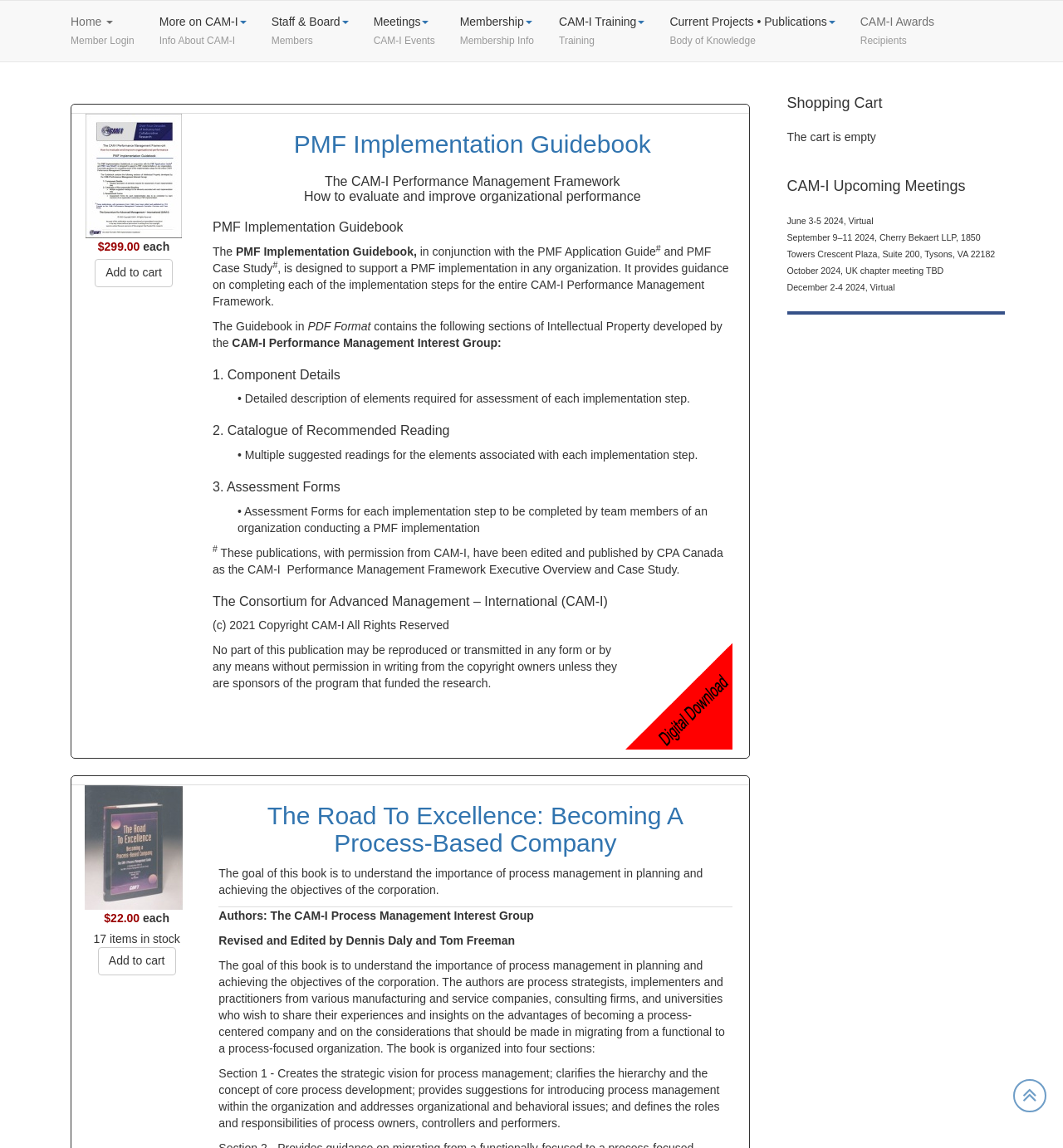Provide a thorough summary of the webpage.

This webpage is about CAM-I, a research organization focused on cost management, activity-based costing, and supply chain management. At the top of the page, there is a navigation menu with links to "Home Member Login", "More on CAM-I", "Info About CAM-I", "Staff & Board", "Members", "Meetings", "Membership", "CAM-I Training", "Current Projects • Publications", and "Body of Knowledge". 

Below the navigation menu, there is a table with a product description and a call-to-action button "Add to cart". The product is the "PMF Implementation Guidebook", a digital download that provides guidance on implementing the CAM-I Performance Management Framework. The guidebook includes sections on component details, catalogue of recommended reading, and assessment forms. 

To the right of the product description, there is a section with links to other publications, including "The Road To Excellence: Becoming A Process-Based Company". Below this section, there is a shopping cart area that is currently empty. 

Further down the page, there is a section with upcoming CAM-I meetings, including virtual and in-person events. At the very bottom of the page, there is a "Back to Top" button.